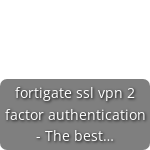Summarize the image with a detailed description that highlights all prominent details.

This image is associated with a link titled "fortigate ssl vpn 2 factor authentication - The best...," which suggests it relates to a discussion or guide on using two-factor authentication with FortiGate SSL VPN services. The link is likely part of a larger resource aimed at helping users secure their online activities through various VPN solutions. The content may provide insights into the importance of two-factor authentication in enhancing security for VPN users.